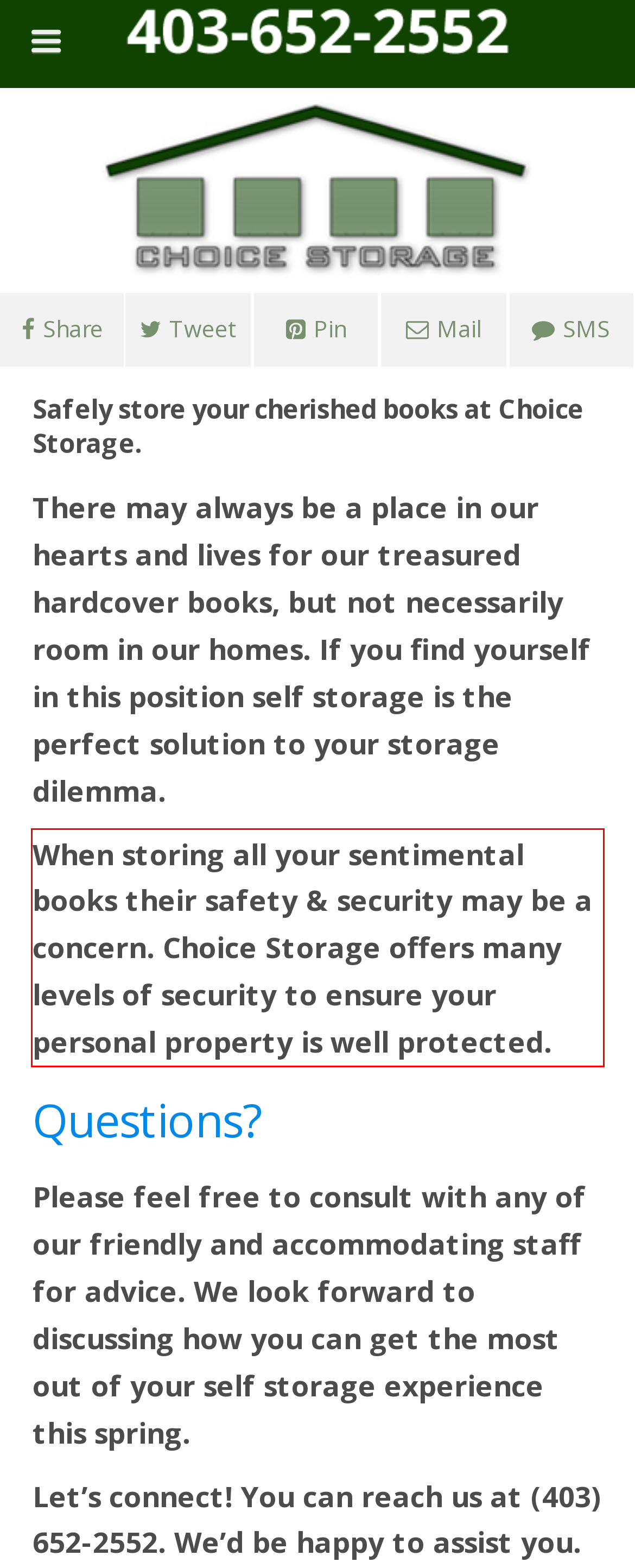You have a screenshot with a red rectangle around a UI element. Recognize and extract the text within this red bounding box using OCR.

When storing all your sentimental books their safety & security may be a concern. Choice Storage offers many levels of security to ensure your personal property is well protected.